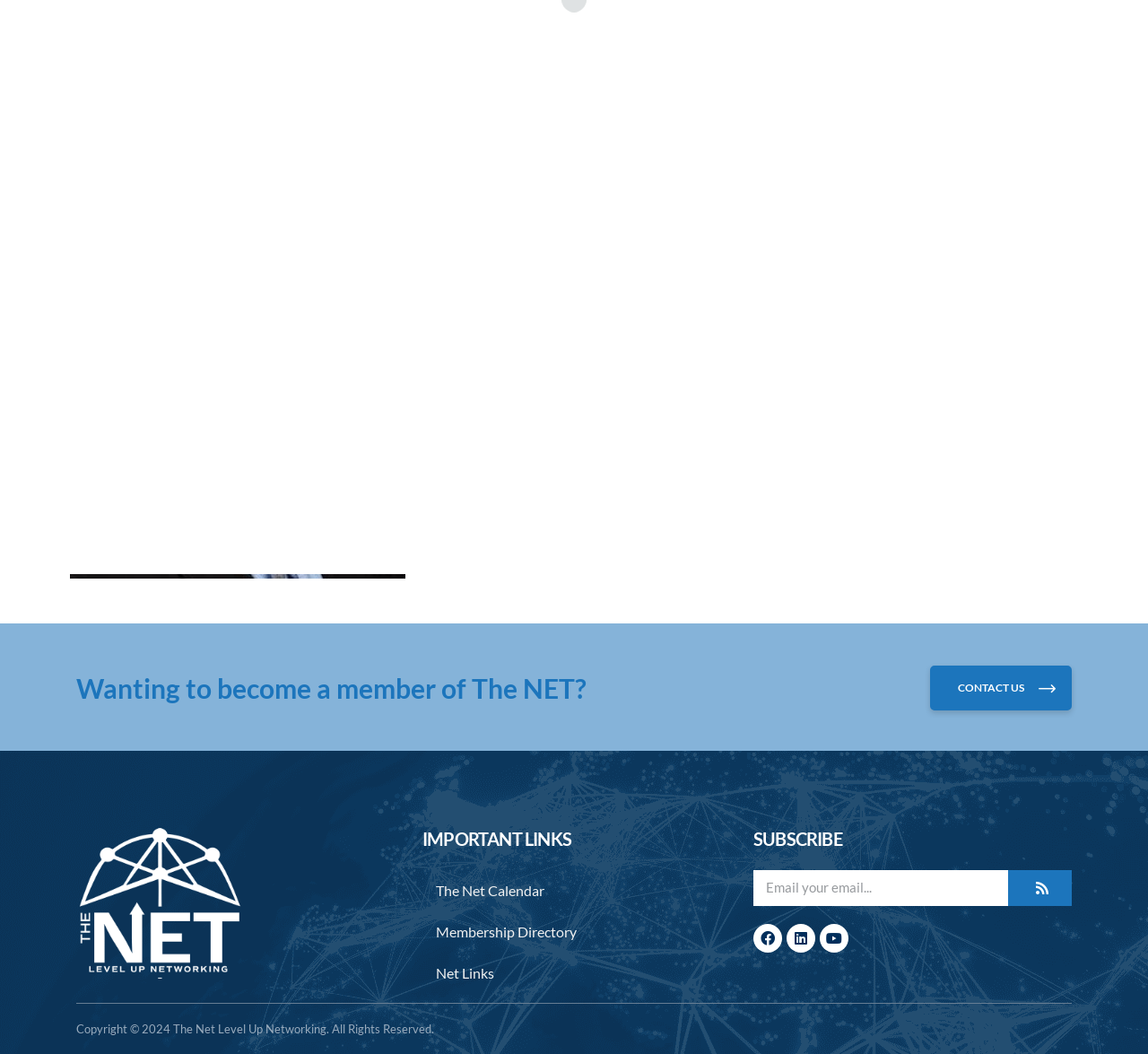Find the bounding box coordinates for the HTML element described as: "The Net Calendar". The coordinates should consist of four float values between 0 and 1, i.e., [left, top, right, bottom].

[0.368, 0.825, 0.632, 0.865]